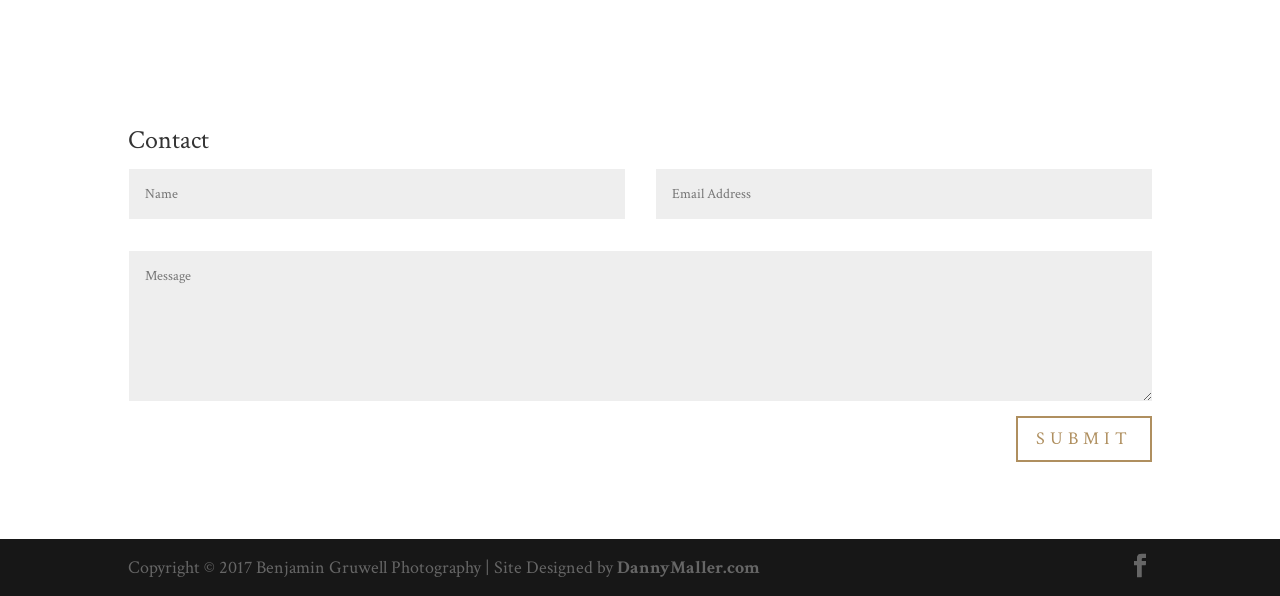Please determine the bounding box coordinates for the UI element described here. Use the format (top-left x, top-left y, bottom-right x, bottom-right y) with values bounded between 0 and 1: DannyMaller.com

[0.482, 0.932, 0.594, 0.971]